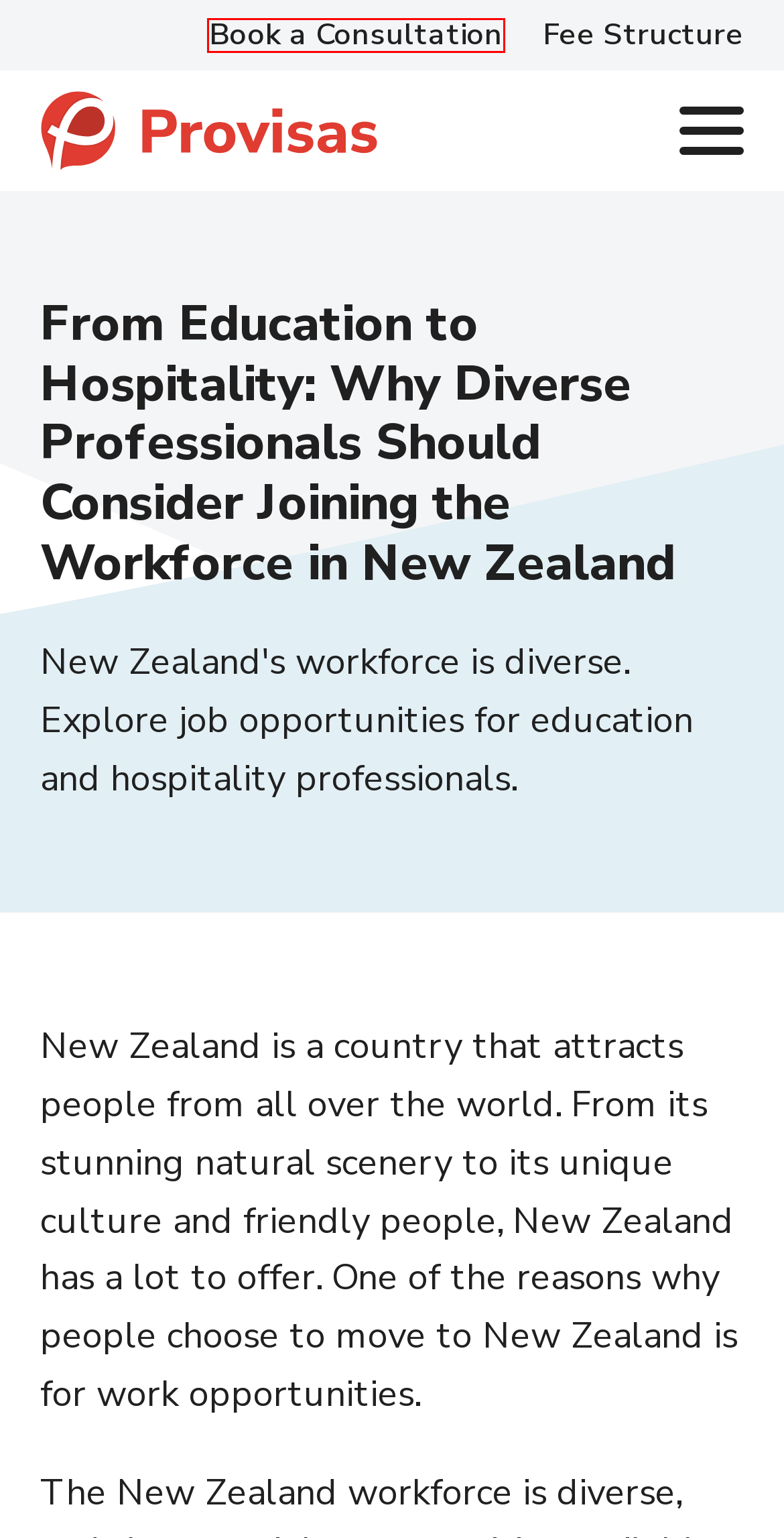Observe the provided screenshot of a webpage that has a red rectangle bounding box. Determine the webpage description that best matches the new webpage after clicking the element inside the red bounding box. Here are the candidates:
A. Client Evaluation Form - Professional Visa Solutions
B. Work Visa NZ | New Zealand Work Visas | Apply For Work Visa NZ
C. Fee Structure - Professional Visa Solutions
D. Visitor Information Form - Professional Visa Solutions
E. Book a Consultation - Professional Visa Solutions
F. Live Permanently in New Zealand Archives - Professional Visa Solutions
G. Study in New Zealand Archives - Professional Visa Solutions
H. Visas to Study in New Zealand - Professional Visa Solutions

E